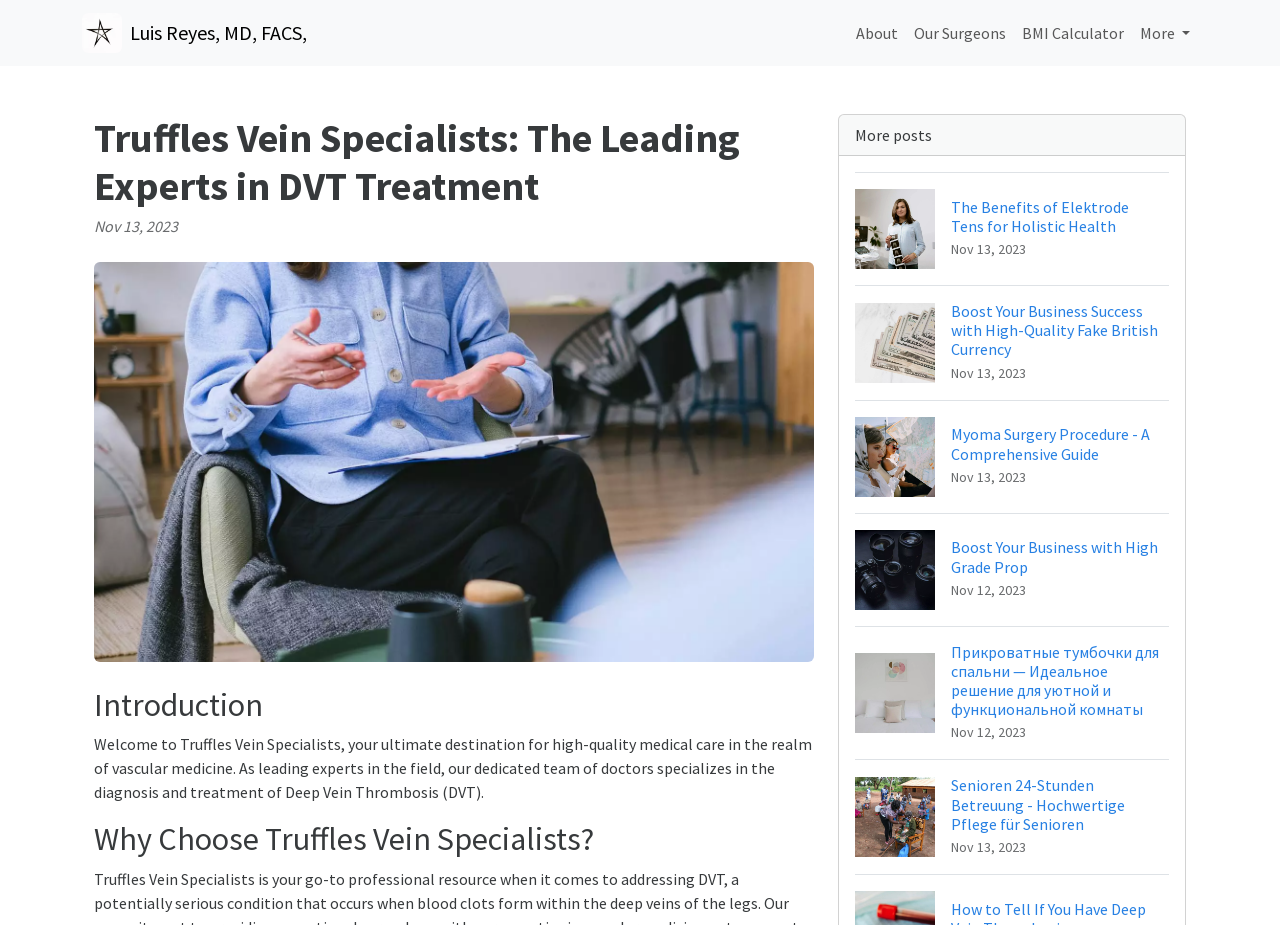Determine the bounding box coordinates of the section to be clicked to follow the instruction: "Go to About page". The coordinates should be given as four float numbers between 0 and 1, formatted as [left, top, right, bottom].

[0.662, 0.014, 0.708, 0.057]